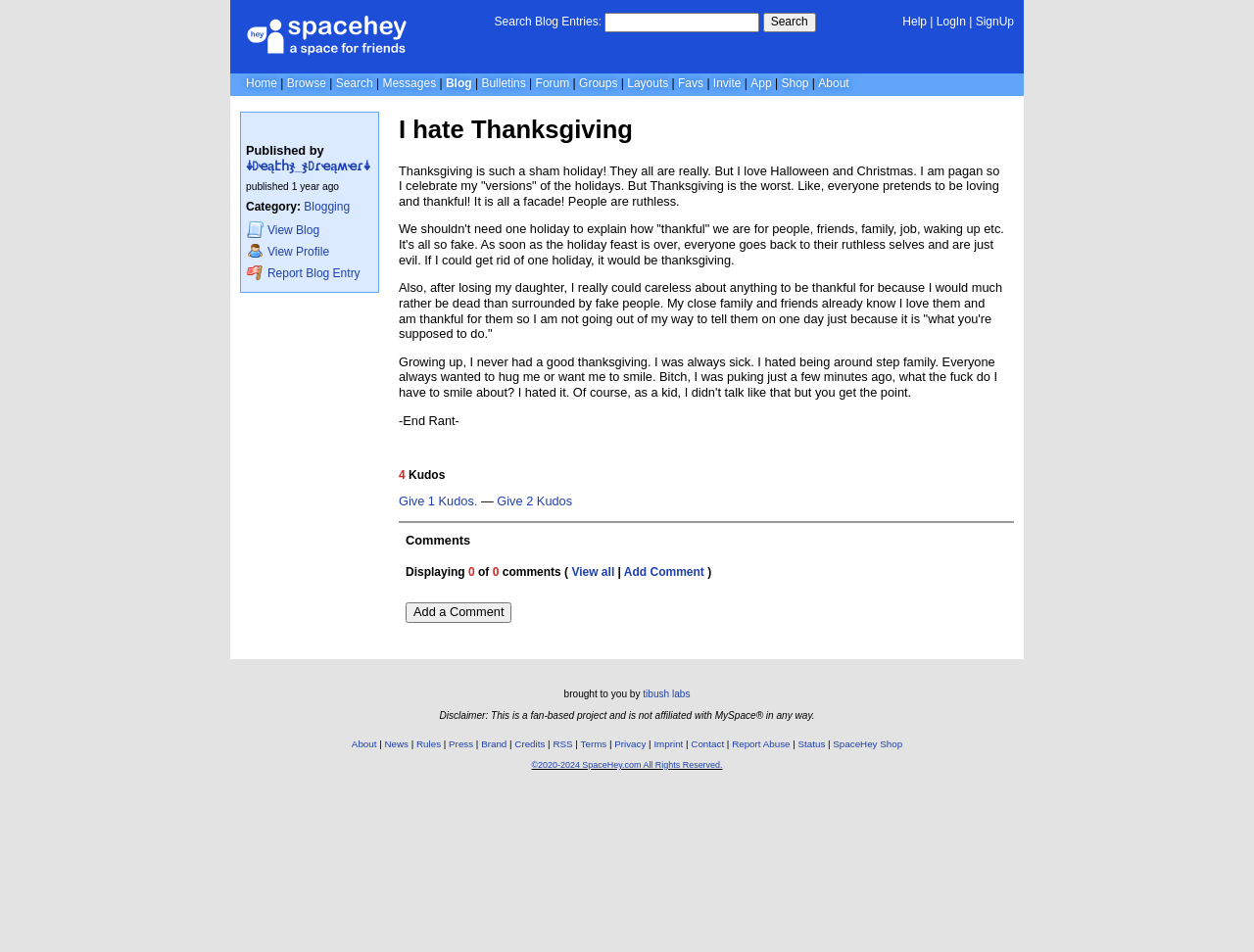Find the bounding box coordinates of the clickable region needed to perform the following instruction: "Give 1 Kudos". The coordinates should be provided as four float numbers between 0 and 1, i.e., [left, top, right, bottom].

[0.318, 0.52, 0.381, 0.535]